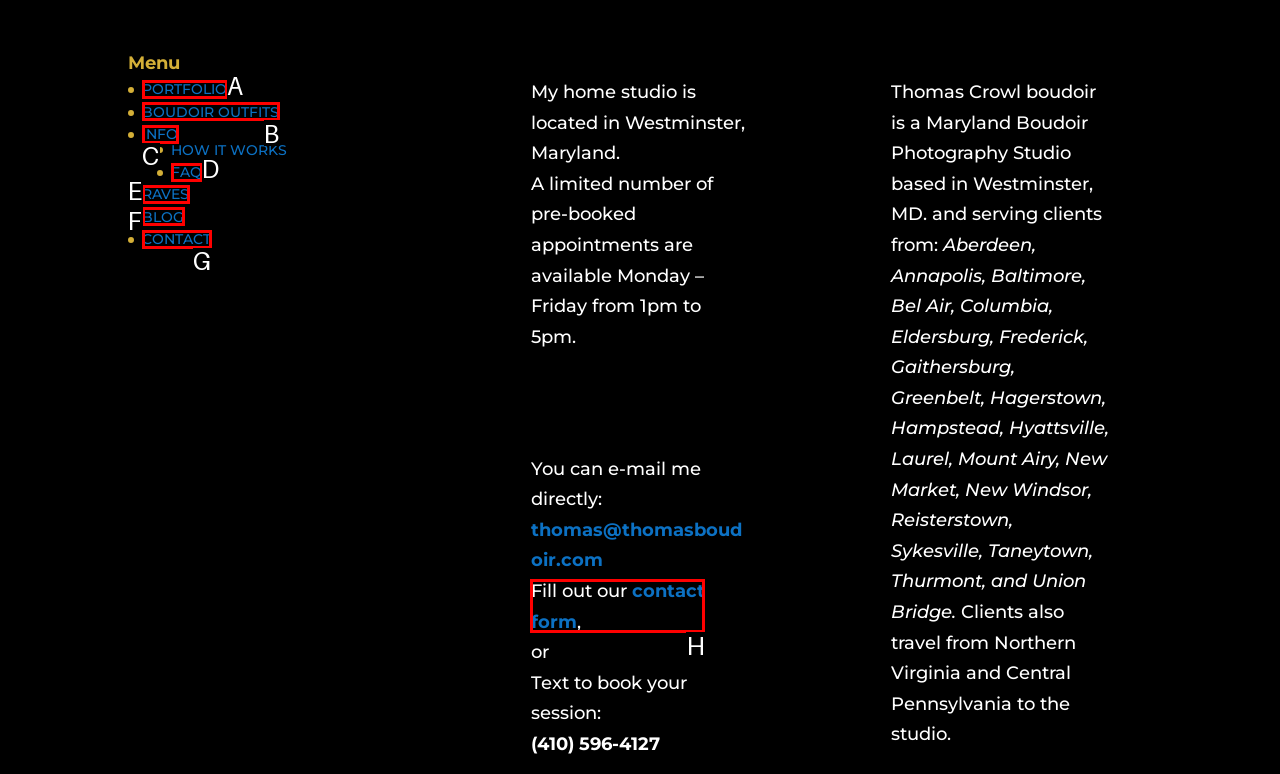From the given choices, determine which HTML element aligns with the description: BLOG Respond with the letter of the appropriate option.

F